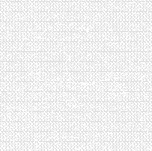Use a single word or phrase to respond to the question:
Where is grout cleaning particularly crucial?

High-traffic areas